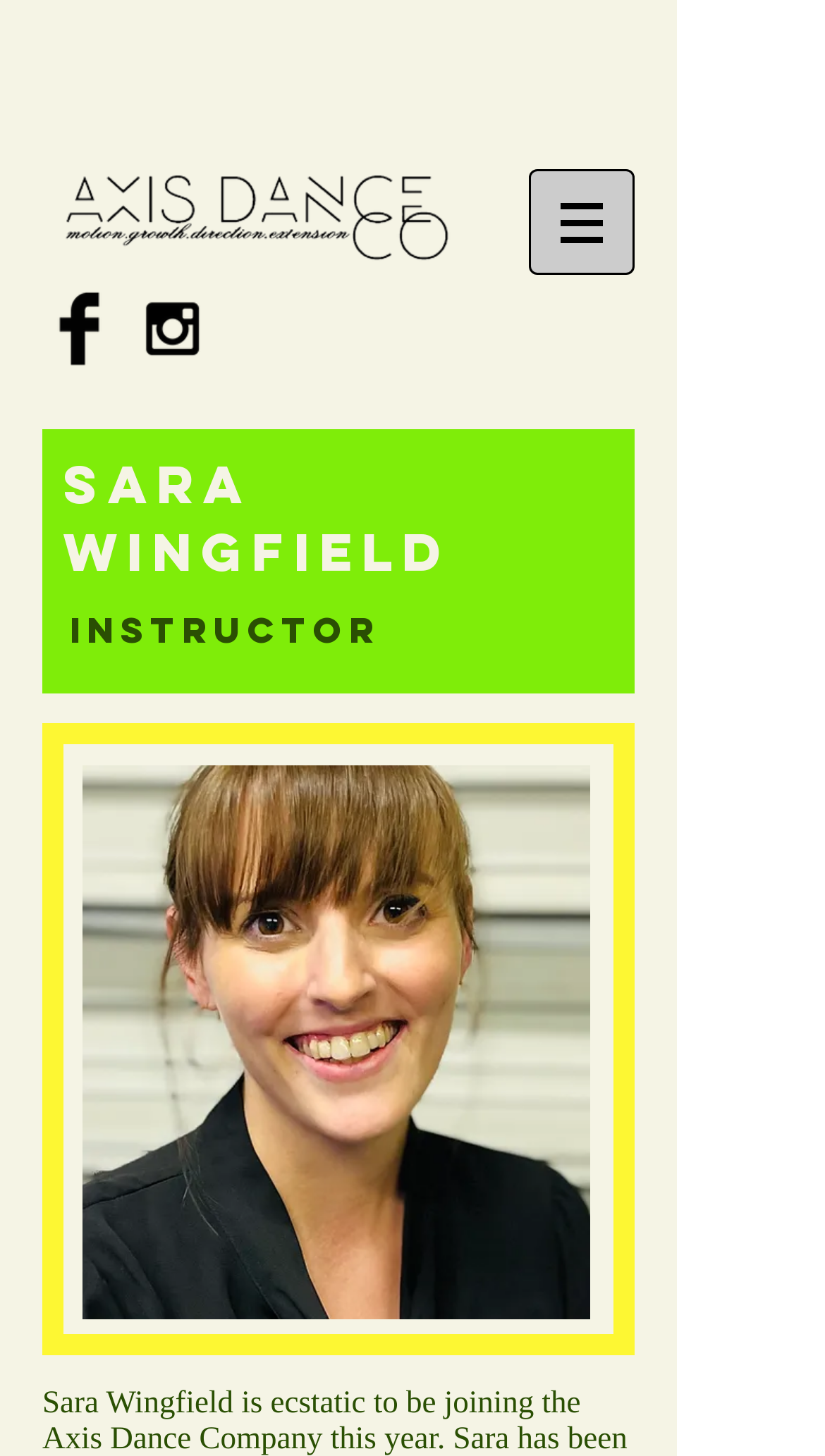Examine the screenshot and answer the question in as much detail as possible: How many social media links are present?

There are two social media links present on the webpage, which are Facebook and Instagram, as indicated by the image elements with descriptions 'Facebook Basic Black' and 'Black Instagram Icon' respectively.